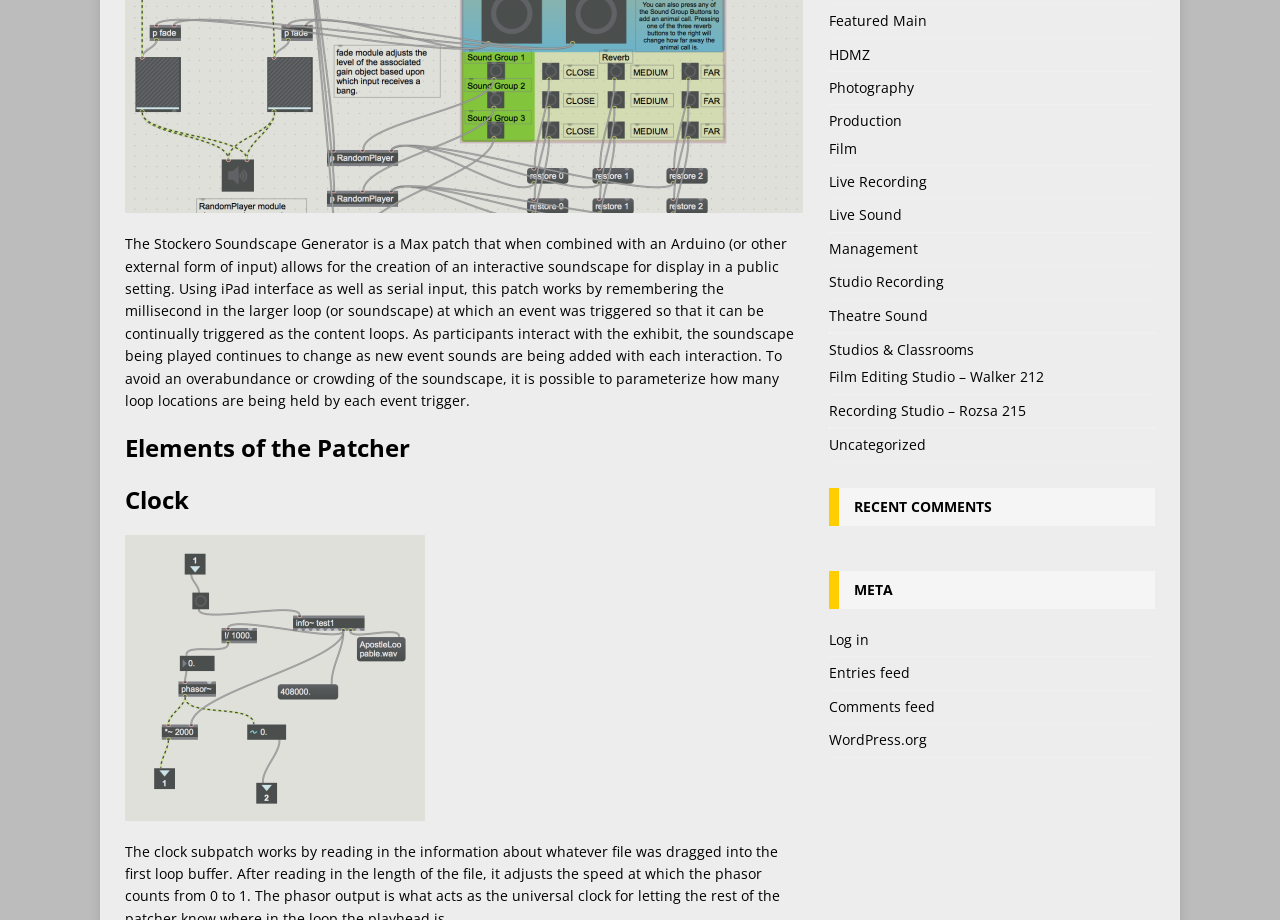Extract the bounding box coordinates of the UI element described: "HDMZ". Provide the coordinates in the format [left, top, right, bottom] with values ranging from 0 to 1.

[0.647, 0.042, 0.902, 0.077]